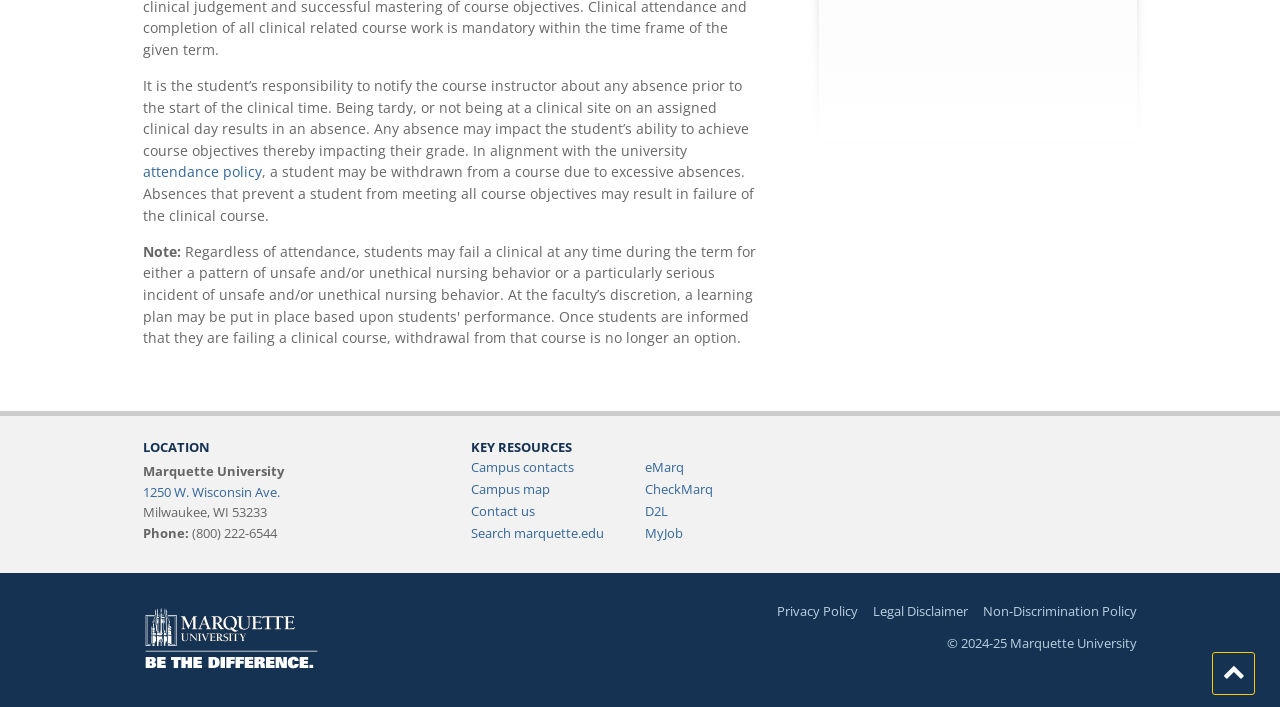Based on the element description: "Privacy Policy", identify the UI element and provide its bounding box coordinates. Use four float numbers between 0 and 1, [left, top, right, bottom].

[0.607, 0.851, 0.67, 0.877]